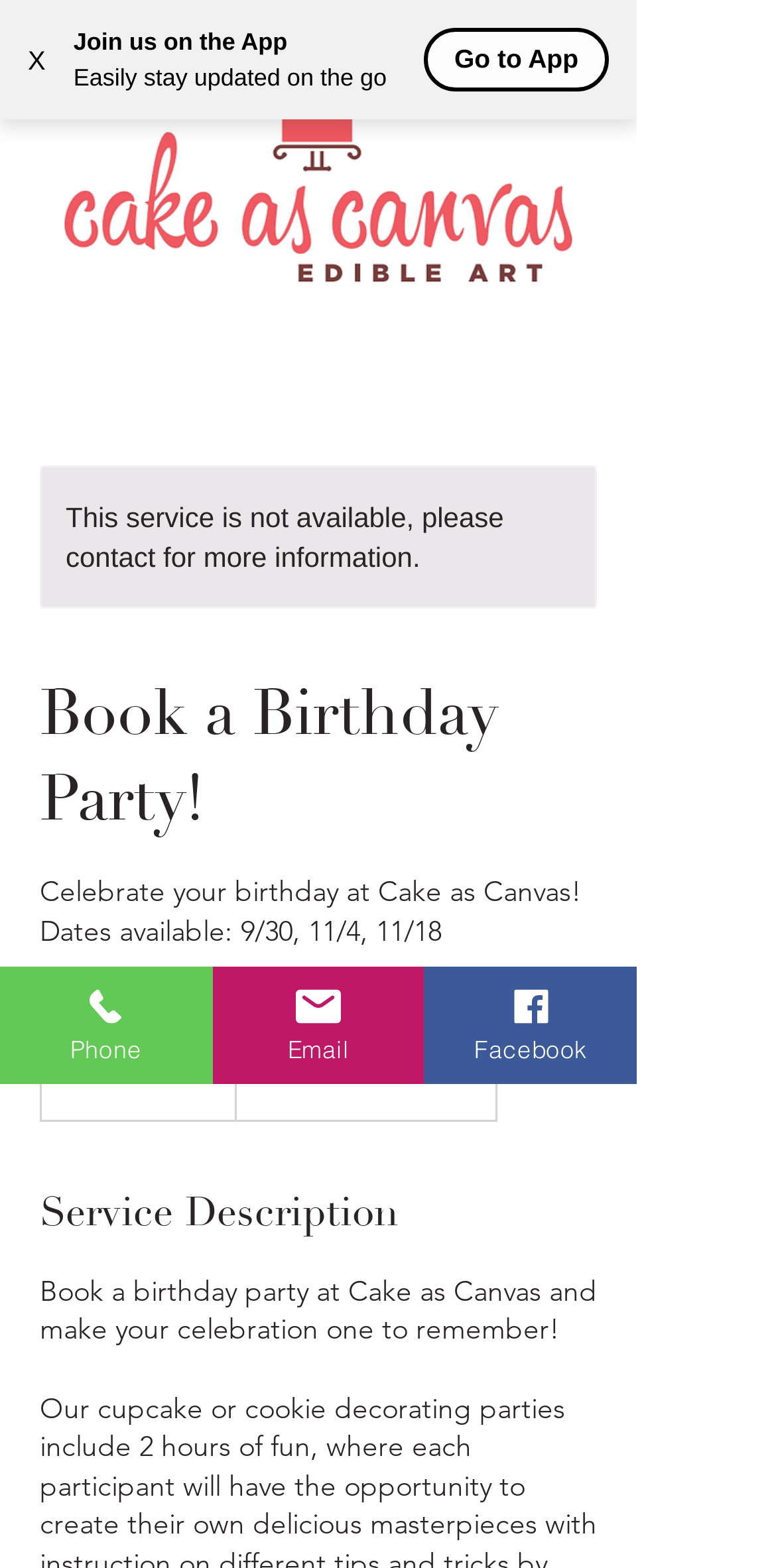What is the minimum price for a birthday party?
Look at the screenshot and respond with one word or a short phrase.

220 US dollars